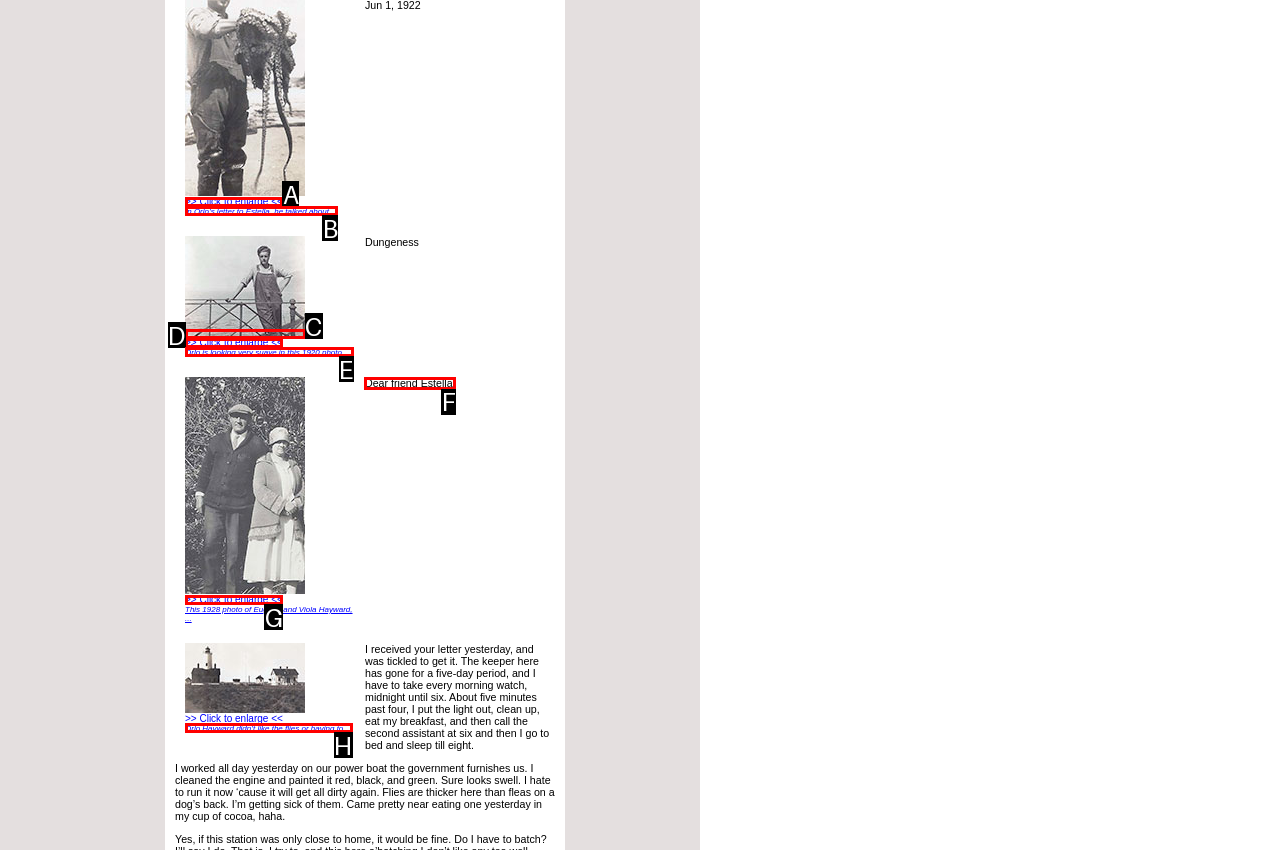Identify the HTML element to click to execute this task: Read the letter from Orlo to Estella Respond with the letter corresponding to the proper option.

F